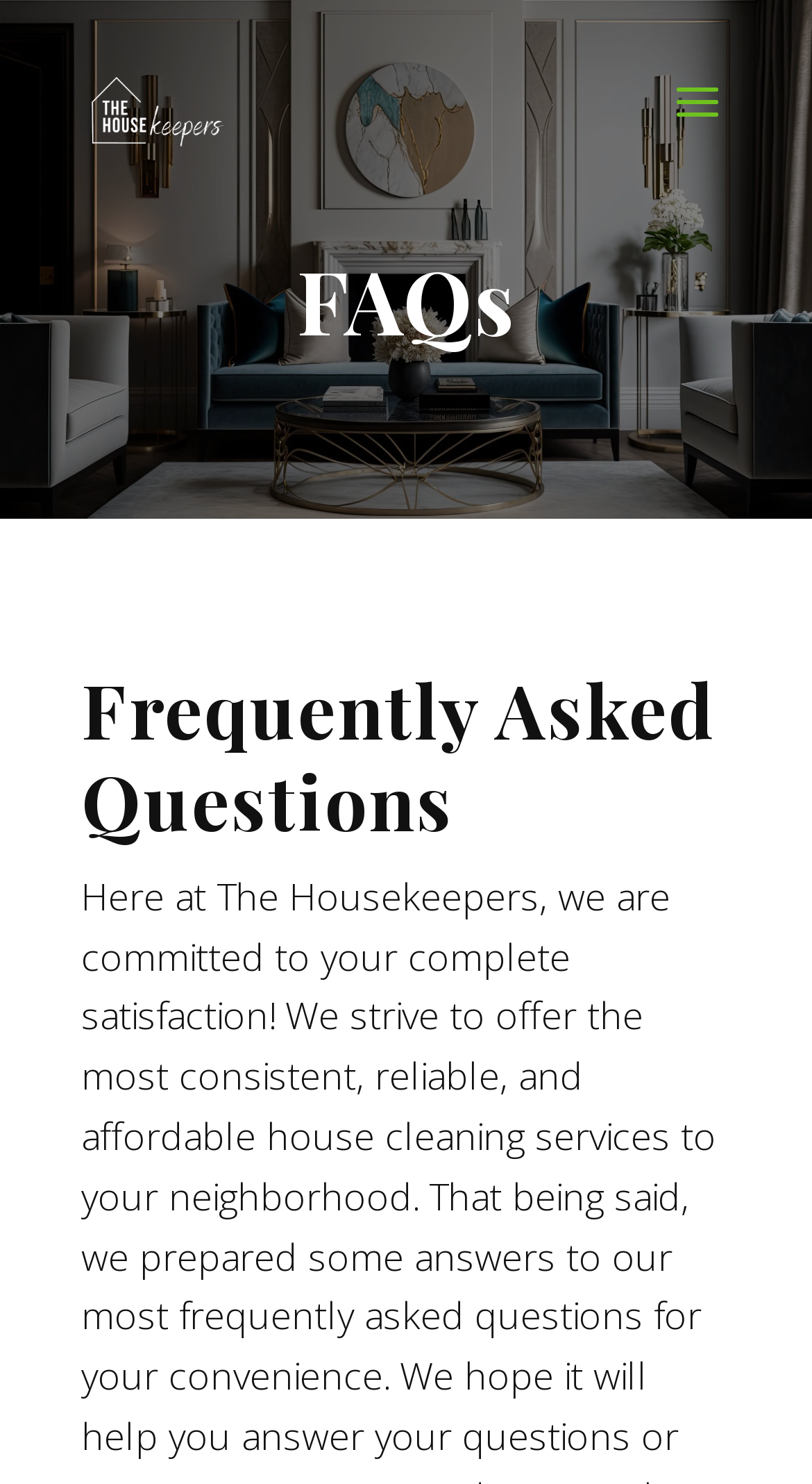Please specify the bounding box coordinates in the format (top-left x, top-left y, bottom-right x, bottom-right y), with values ranging from 0 to 1. Identify the bounding box for the UI component described as follows: alt="The Housekeepers Augusta"

[0.11, 0.059, 0.277, 0.089]